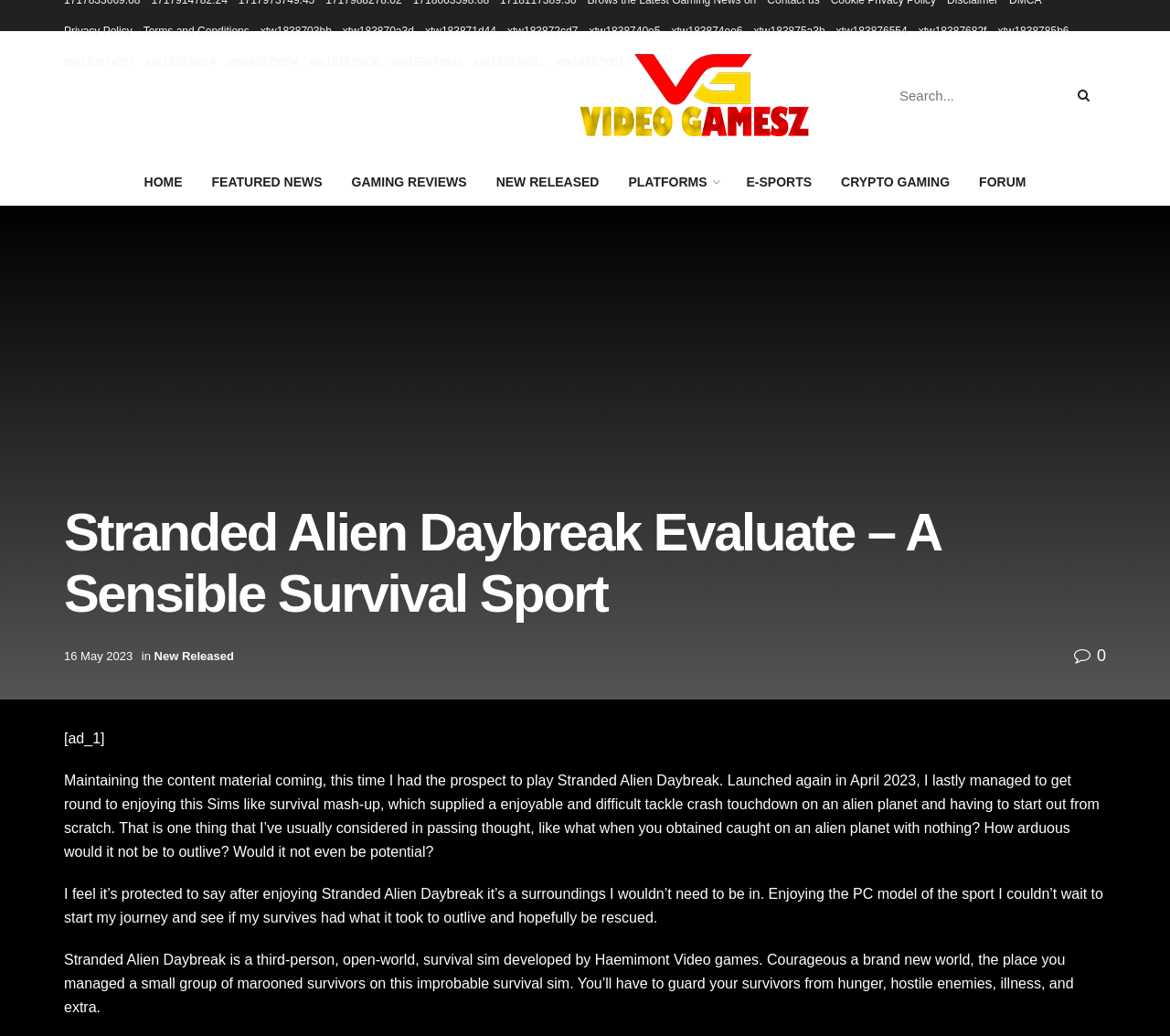Generate a detailed explanation of the webpage's features and information.

The webpage is a review of the video game "Stranded Alien Daybreak" on the website videogamesz.com. At the top of the page, there are several links to the website's privacy policy, terms and conditions, and other related pages. Below these links, there is a social icon element and a mention of the JNews Essential plugin.

In the center of the page, there is a prominent link to the website's homepage, accompanied by an image of the website's logo. Next to this, there is a search bar with a search button.

The main content of the page is divided into sections. The first section is a navigation menu with links to different categories, including HOME, FEATURED NEWS, GAMING REVIEWS, NEW RELEASED, PLATFORMS, E-SPORTS, CRYPTO GAMING, and FORUM.

Below the navigation menu, there is a heading that displays the title of the review, "Stranded Alien Daybreak Evaluate – A Sensible Survival Sport". The review is divided into several paragraphs, which describe the gameplay and features of the game. The text is accompanied by a few links, including one to the game's release date and another to a related category.

At the bottom of the page, there is a small advertisement and a few more links to other pages on the website. Overall, the webpage is focused on providing a detailed review of the video game "Stranded Alien Daybreak" and offering related content to visitors.